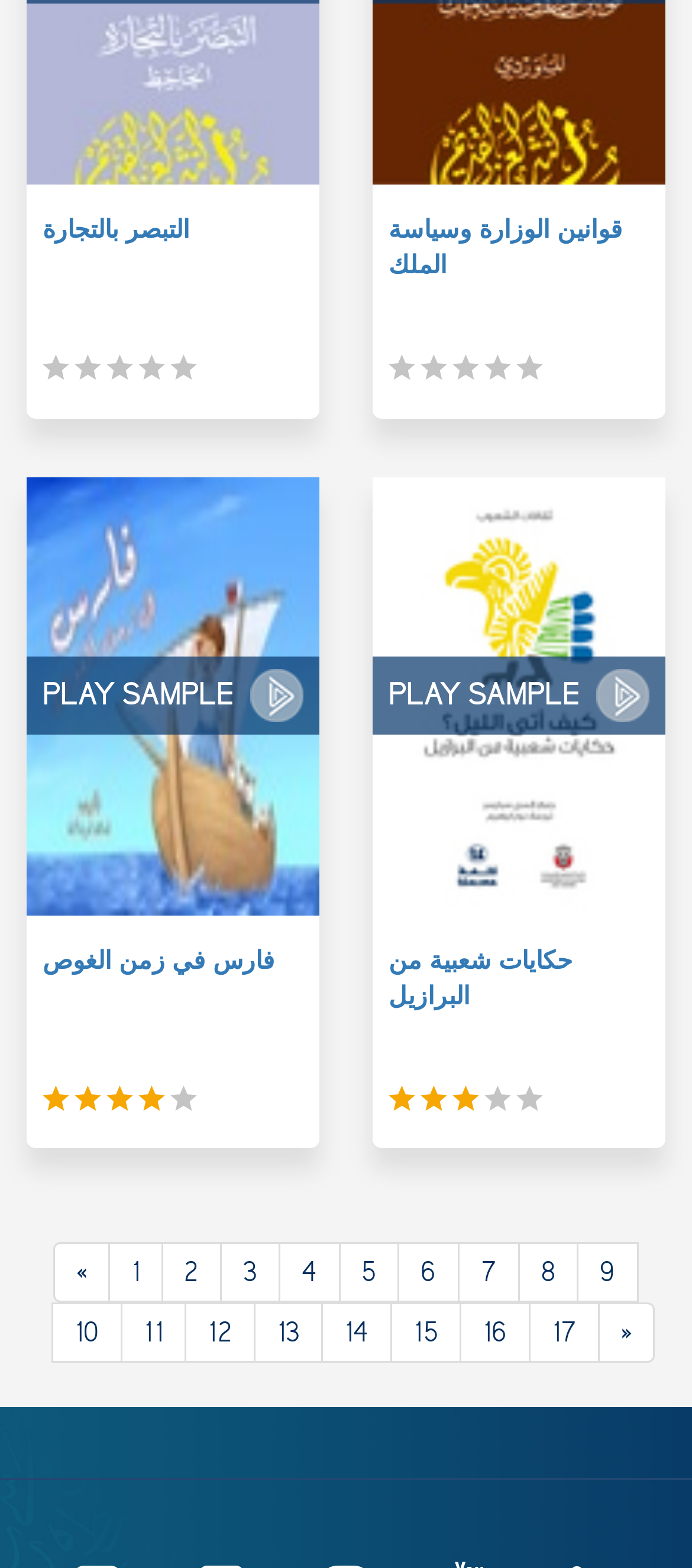Bounding box coordinates are specified in the format (top-left x, top-left y, bottom-right x, bottom-right y). All values are floating point numbers bounded between 0 and 1. Please provide the bounding box coordinate of the region this sentence describes: قوانين الوزارة وسياسة الملك

[0.562, 0.134, 0.9, 0.179]